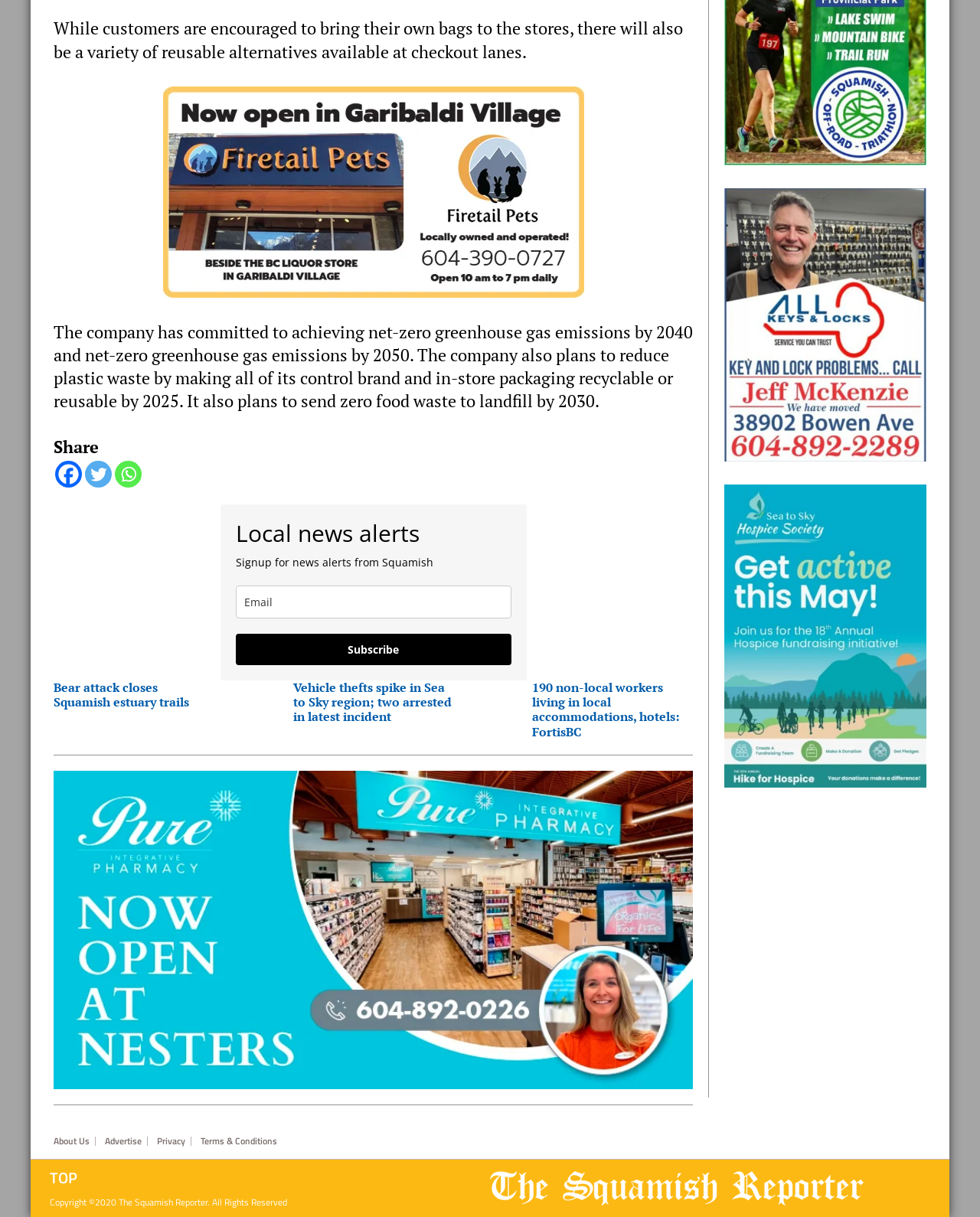Identify the bounding box coordinates of the area that should be clicked in order to complete the given instruction: "Click on the About Us link". The bounding box coordinates should be four float numbers between 0 and 1, i.e., [left, top, right, bottom].

[0.055, 0.934, 0.098, 0.941]